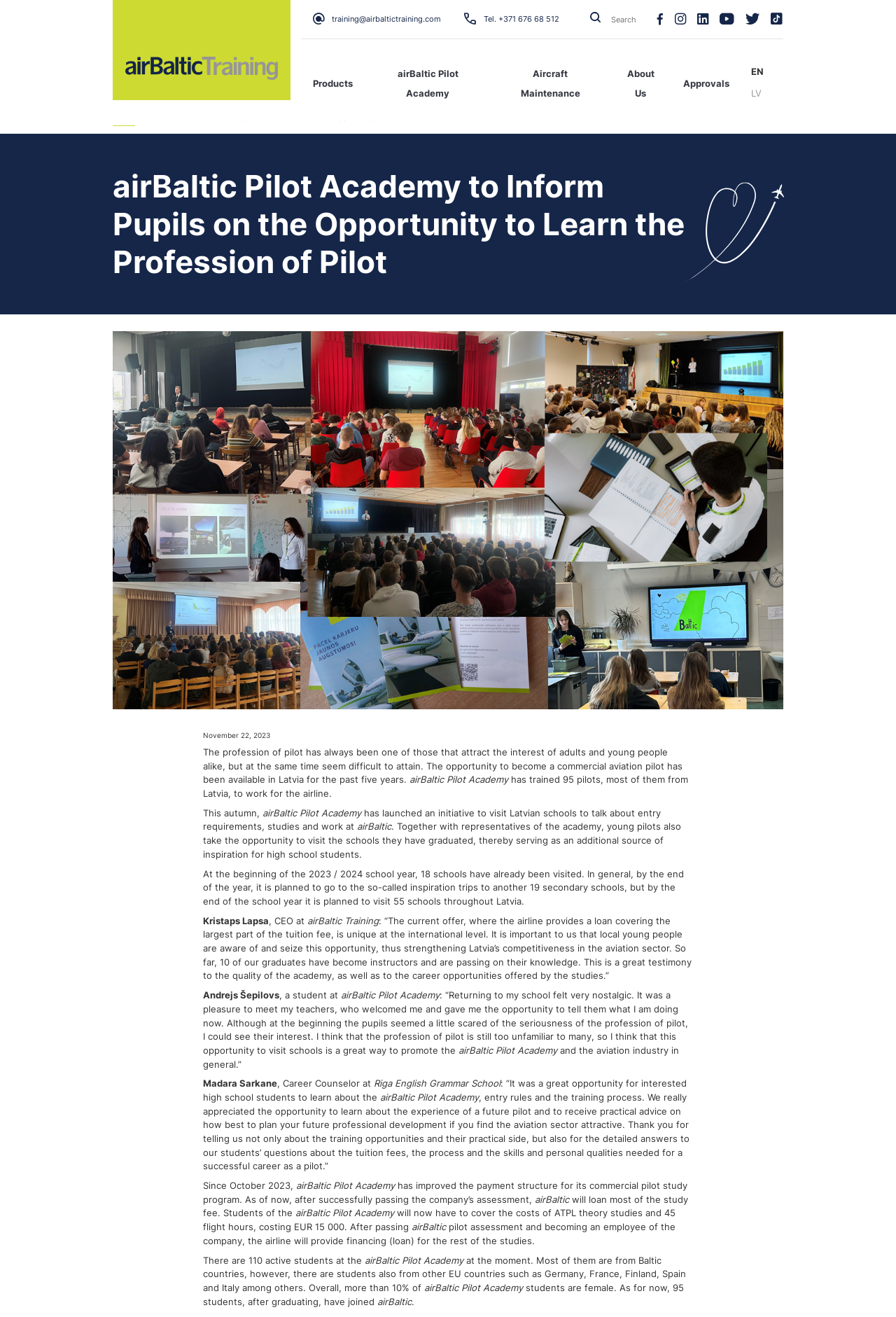How many students are female?
Give a one-word or short phrase answer based on the image.

More than 10%